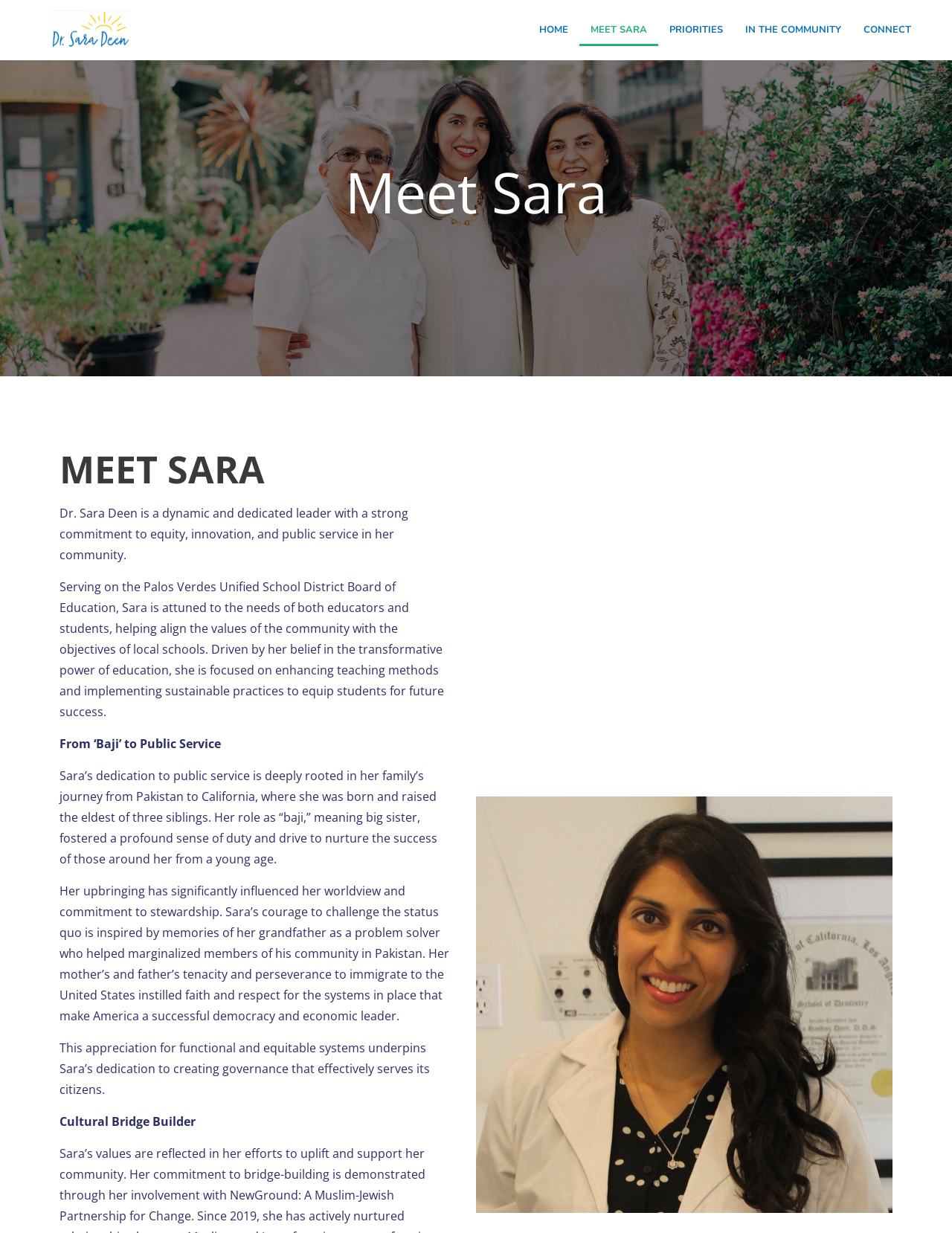Based on the image, provide a detailed response to the question:
What is Sara's role in the Palos Verdes Unified School District?

According to the webpage, Sara serves on the Palos Verdes Unified School District Board of Education, which implies that she is a member of the board responsible for making decisions related to education in the district.